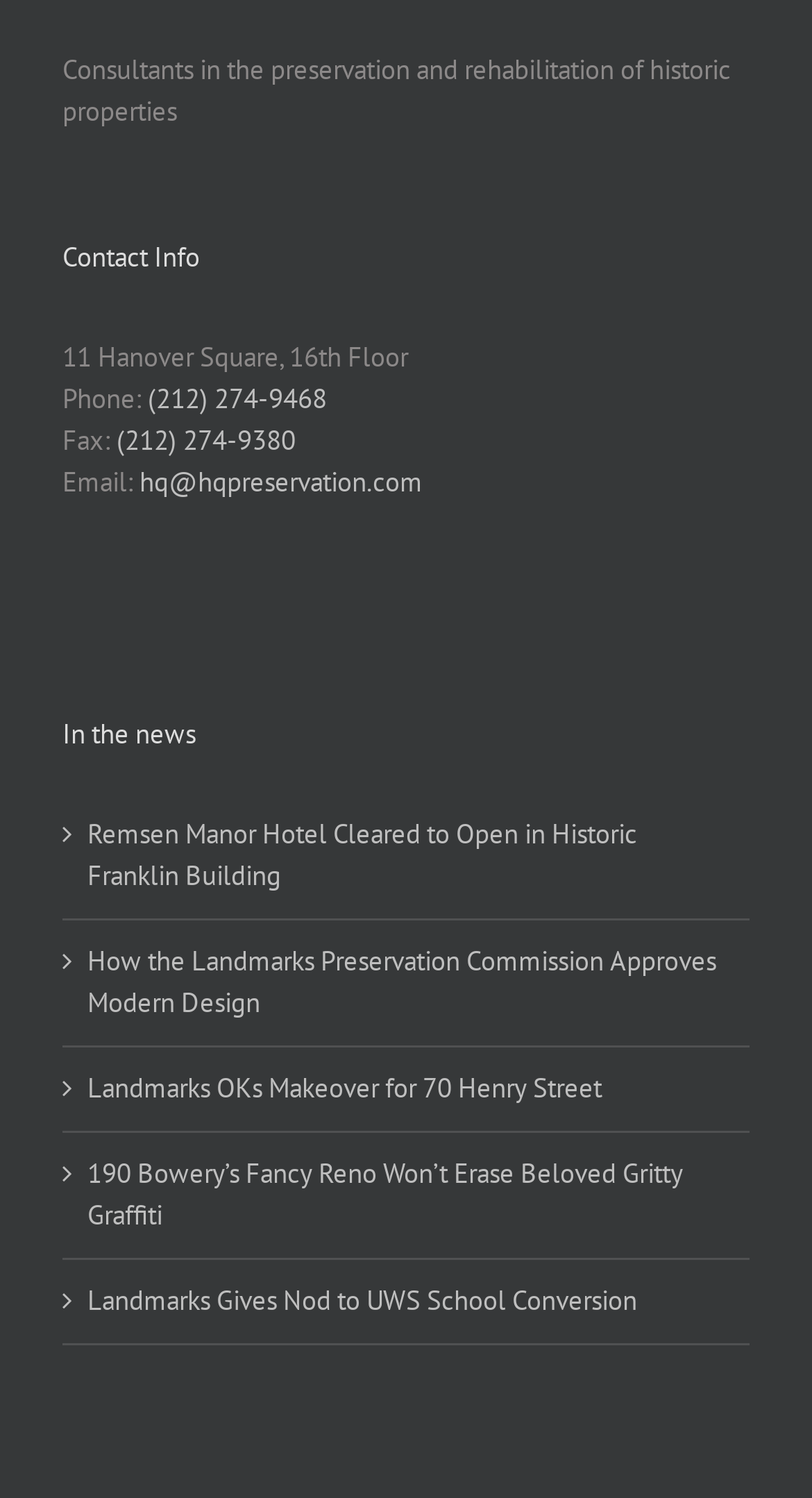What is the company's email address?
Please elaborate on the answer to the question with detailed information.

I found the email address by looking at the 'Contact Info' section, where it says 'Email:' followed by the link 'hq@hqpreservation.com'.